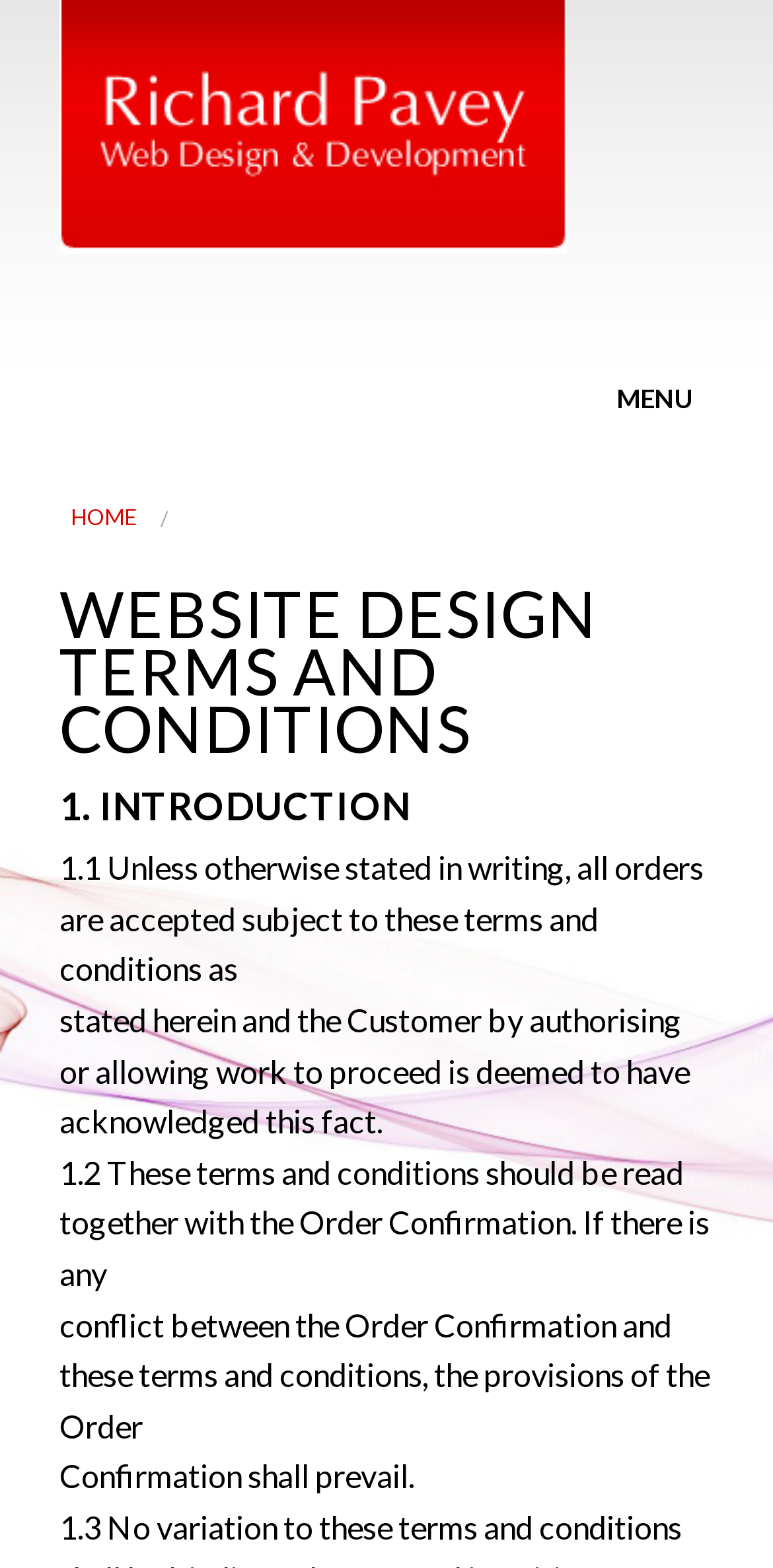Provide a comprehensive caption for the webpage.

The webpage is about the Terms and Conditions of Richard Pavey's website. At the top left corner, there is a logo image, which is a link to the homepage. Below the logo, there is a menu bar with links to different sections of the website, including HOME, WORK, EXPERTISE, and CONTACT US. 

On the top right side, there is another HOME link. Next to it, the title "TERMS & CONDITIONS" is displayed prominently. 

The main content of the webpage is divided into sections, with headings and paragraphs of text. The first heading is "WEBSITE DESIGN TERMS AND CONDITIONS", followed by a section titled "1. INTRODUCTION". The introduction section has several paragraphs of text, which describe the terms and conditions of the website, including the acceptance of orders and the relationship between the terms and conditions and the Order Confirmation.